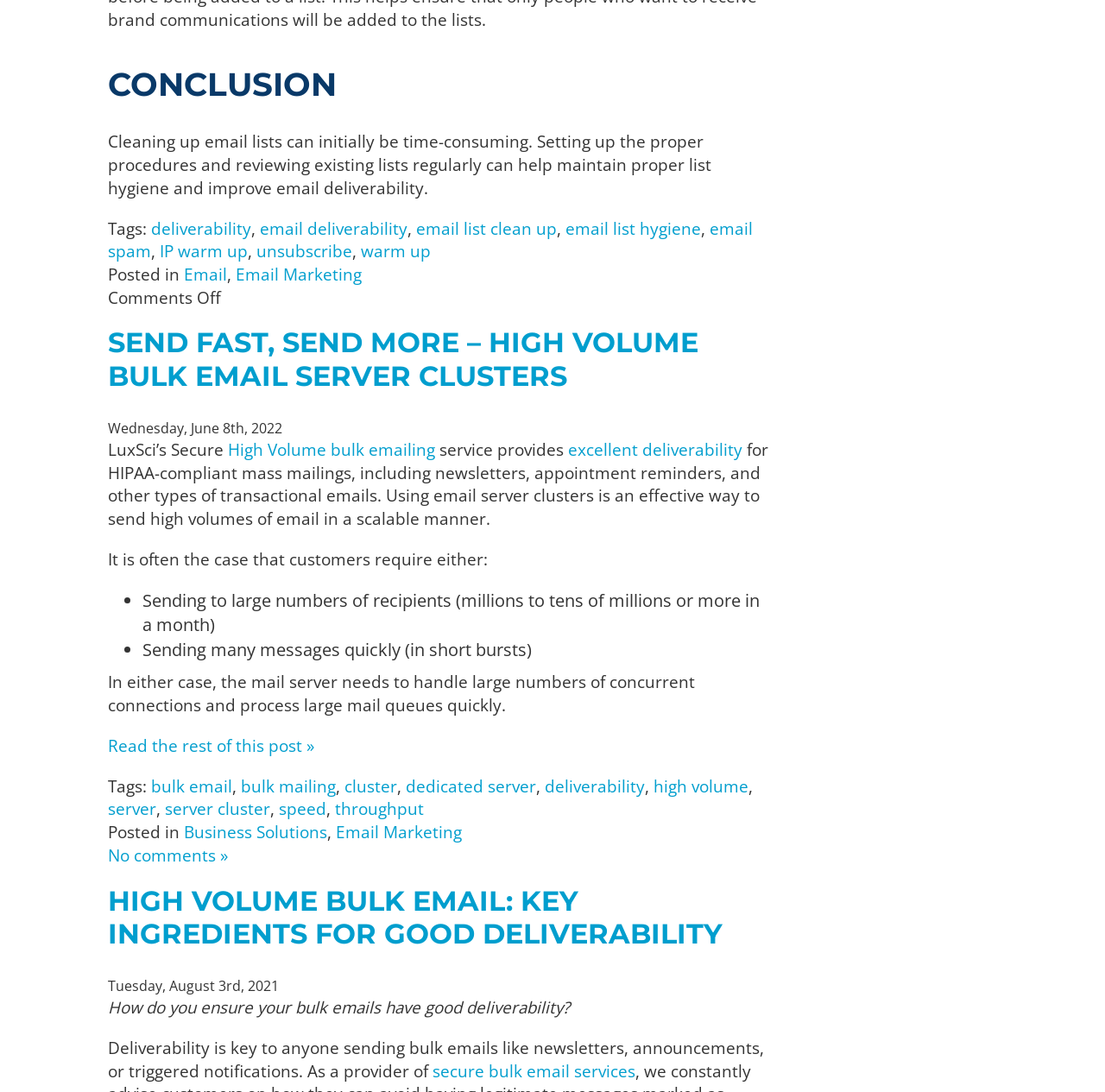What is the purpose of LuxSci's Secure service?
Look at the webpage screenshot and answer the question with a detailed explanation.

According to the text, LuxSci's Secure service provides excellent deliverability for HIPAA-compliant mass mailings, including newsletters, appointment reminders, and other types of transactional emails, which implies that the purpose of the service is for high volume bulk emailing.